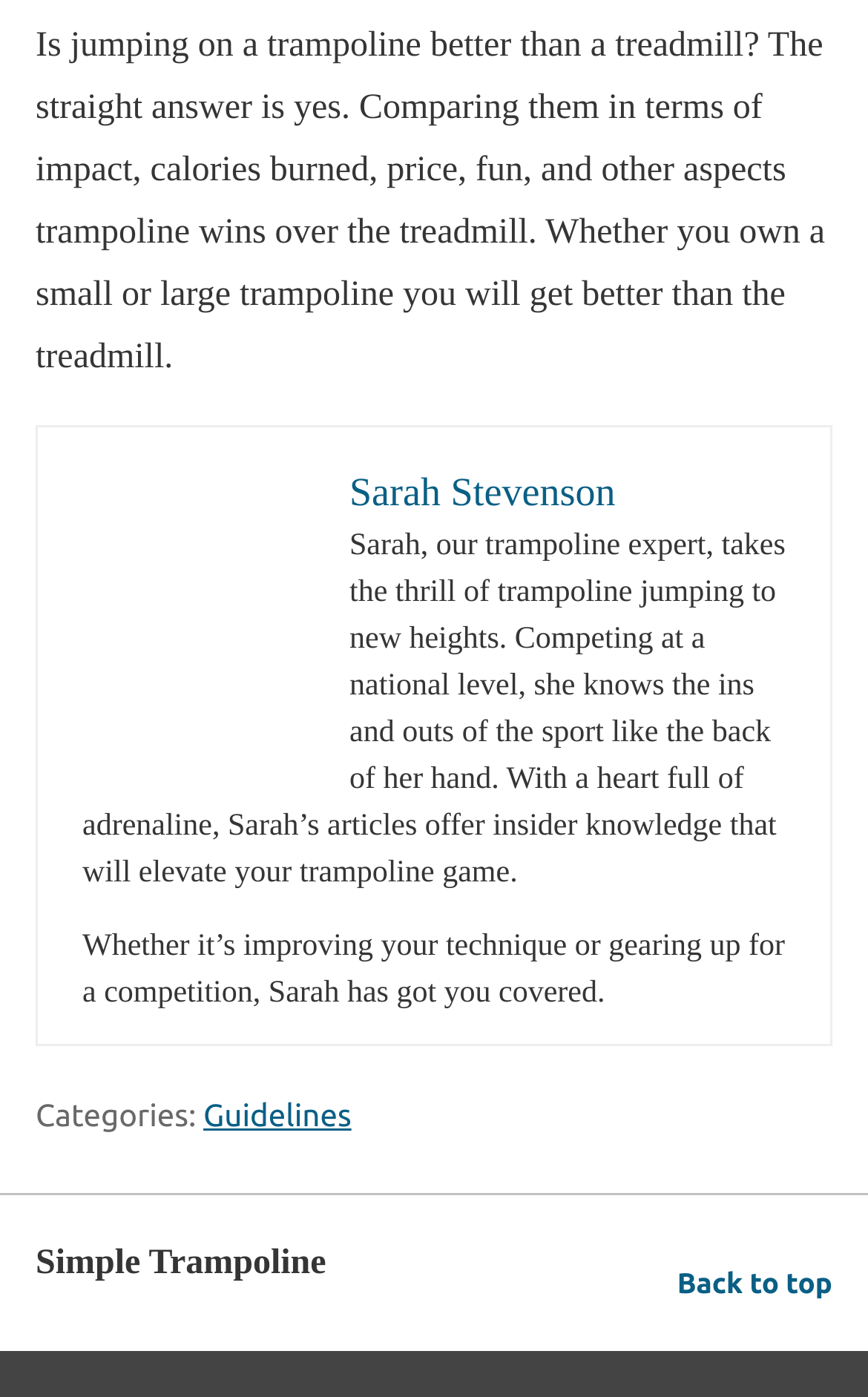Using floating point numbers between 0 and 1, provide the bounding box coordinates in the format (top-left x, top-left y, bottom-right x, bottom-right y). Locate the UI element described here: Sarah Stevenson

[0.403, 0.336, 0.709, 0.368]